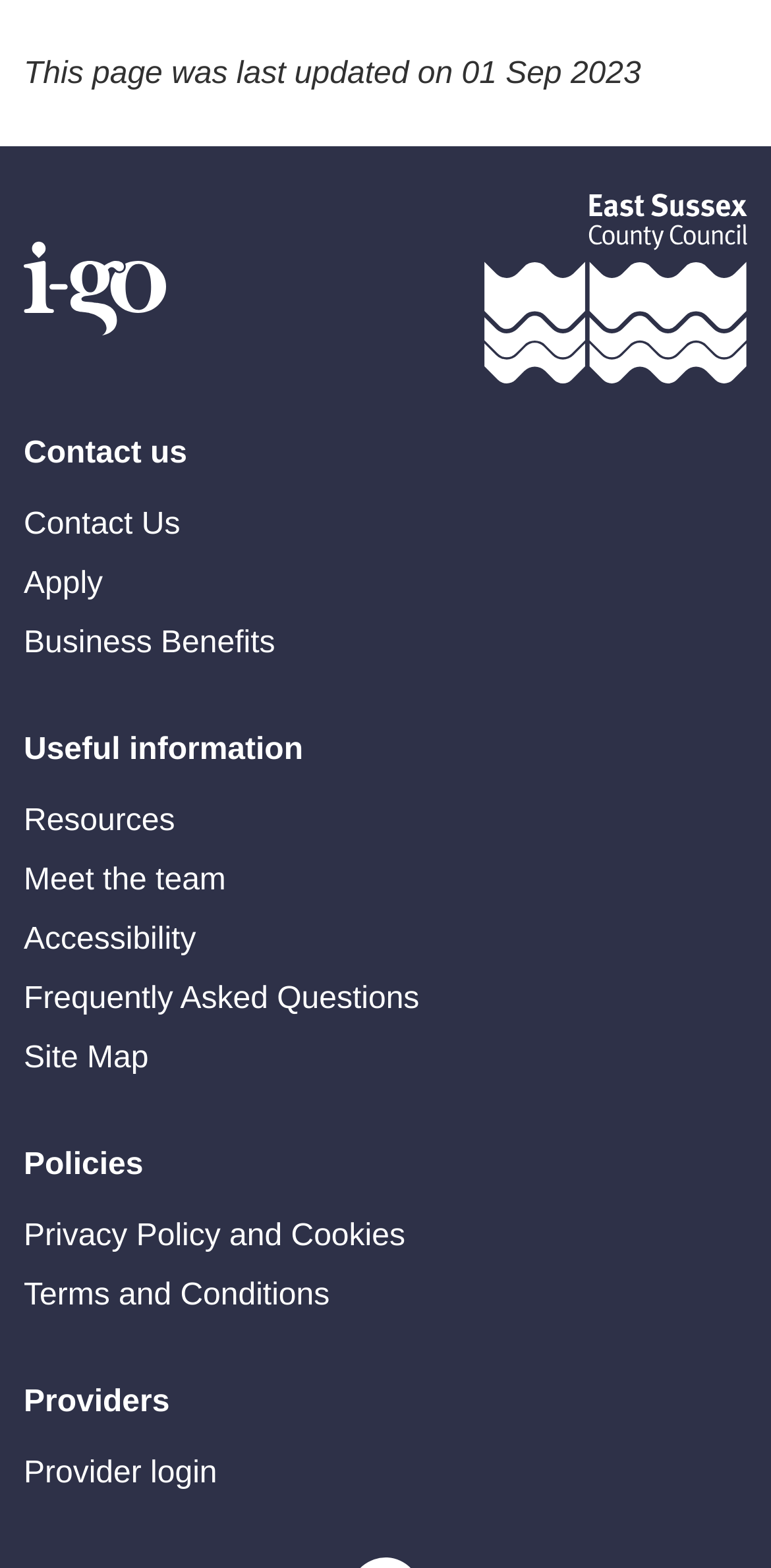Please identify the bounding box coordinates of the area that needs to be clicked to fulfill the following instruction: "Login as a provider."

[0.031, 0.925, 0.969, 0.955]